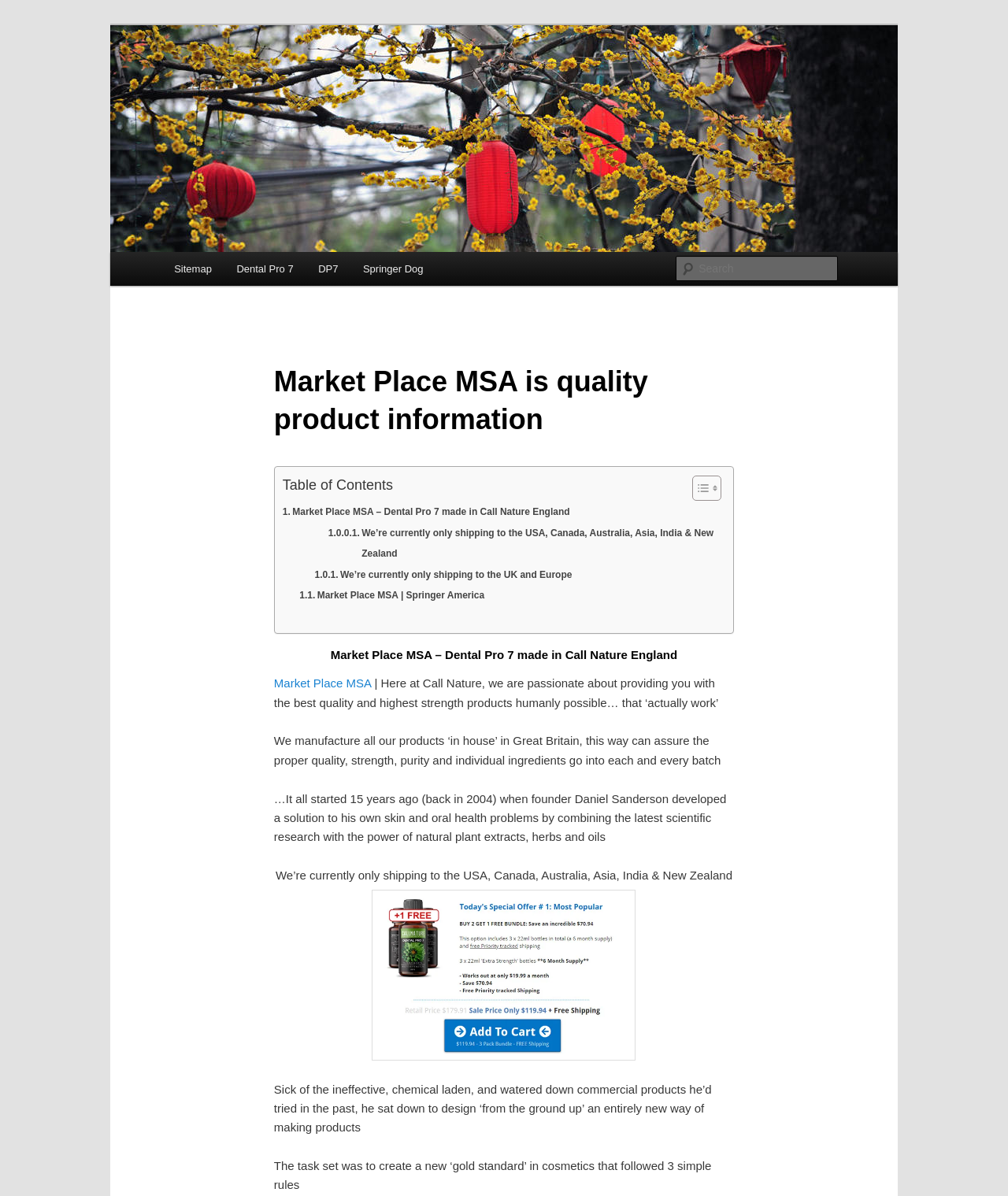Identify the bounding box coordinates for the region to click in order to carry out this instruction: "Toggle Table of Content". Provide the coordinates using four float numbers between 0 and 1, formatted as [left, top, right, bottom].

[0.675, 0.397, 0.712, 0.42]